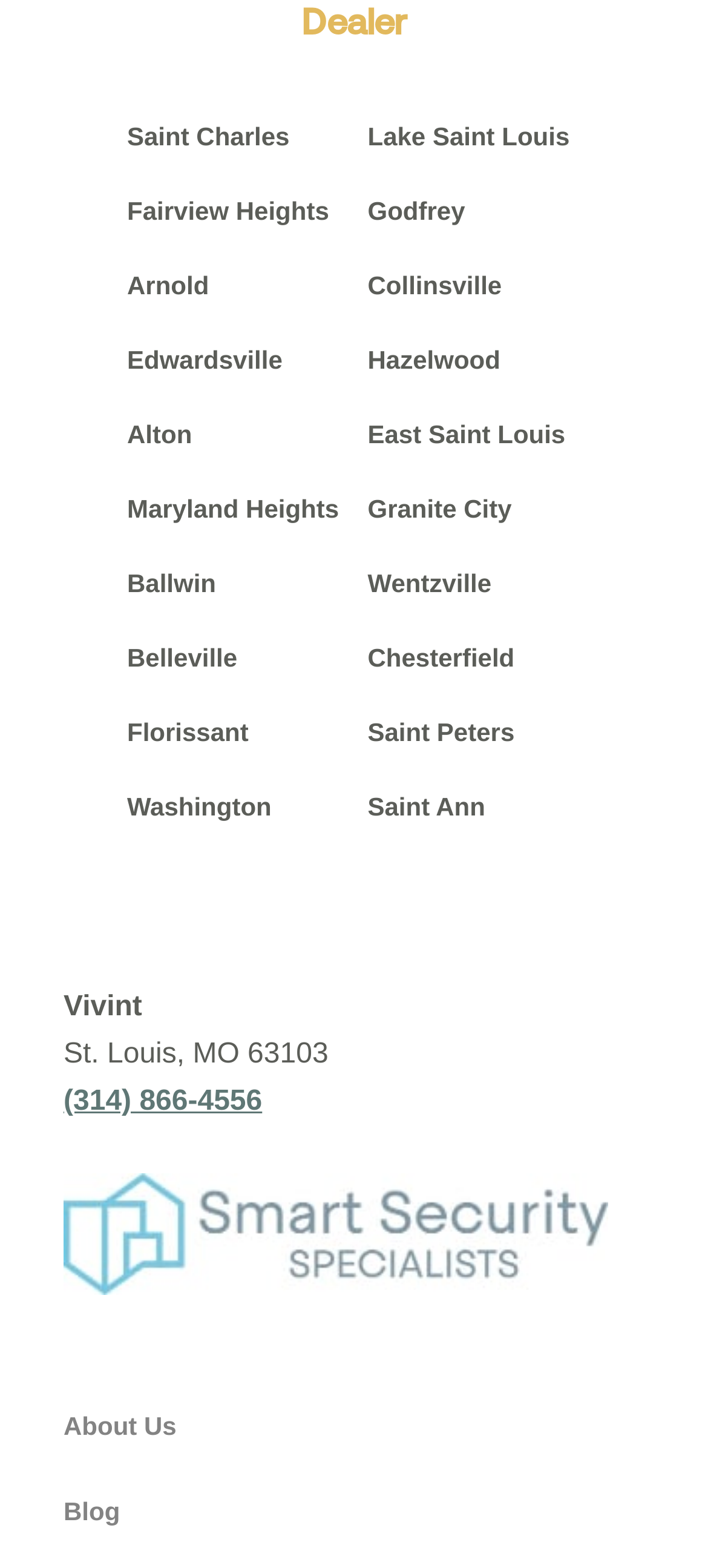What is the phone number?
Could you please answer the question thoroughly and with as much detail as possible?

The phone number is (314) 866-4556, which is a link element below the company name and address.